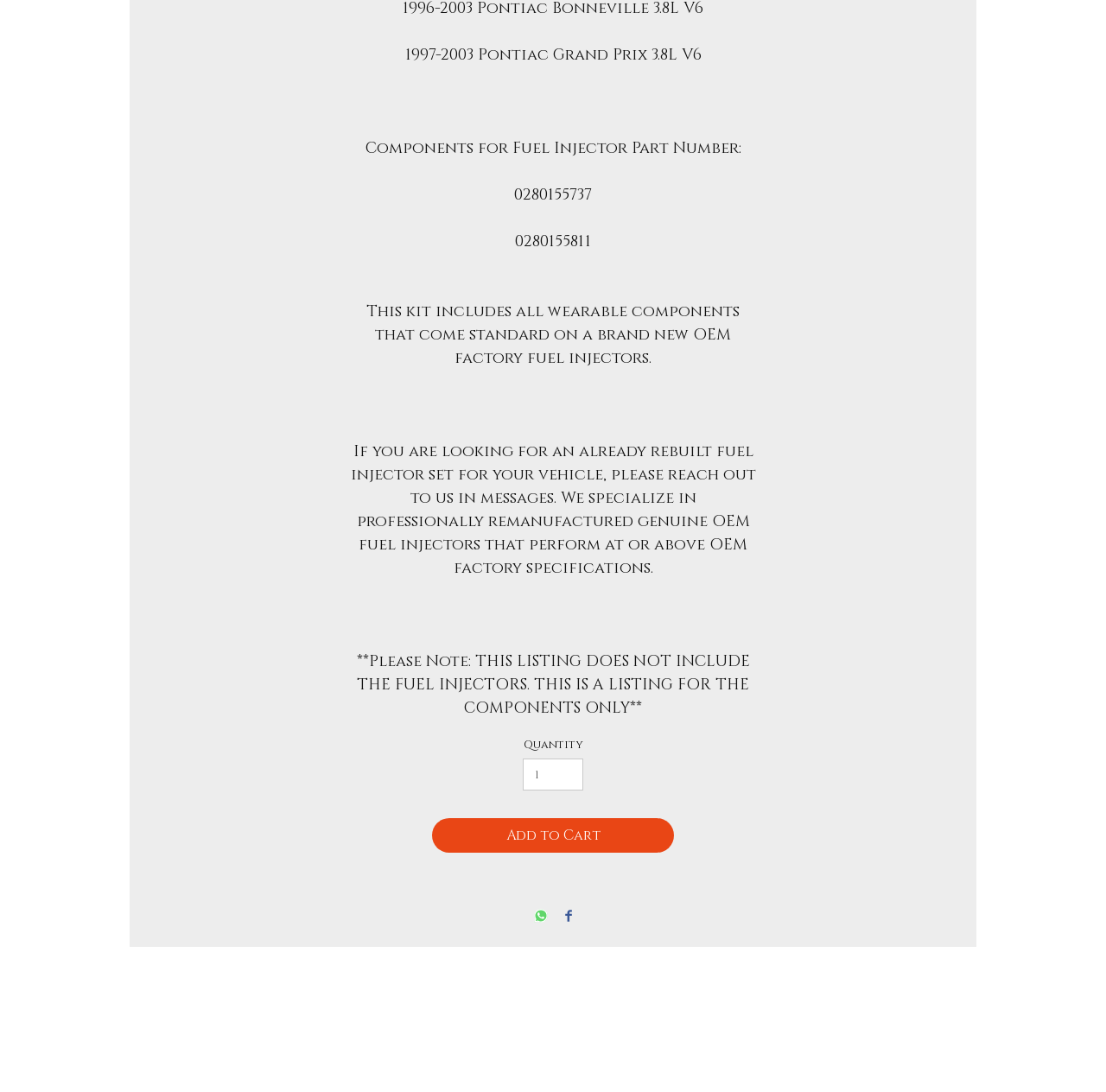Determine the bounding box for the described UI element: "Add to Cart".

[0.391, 0.75, 0.609, 0.781]